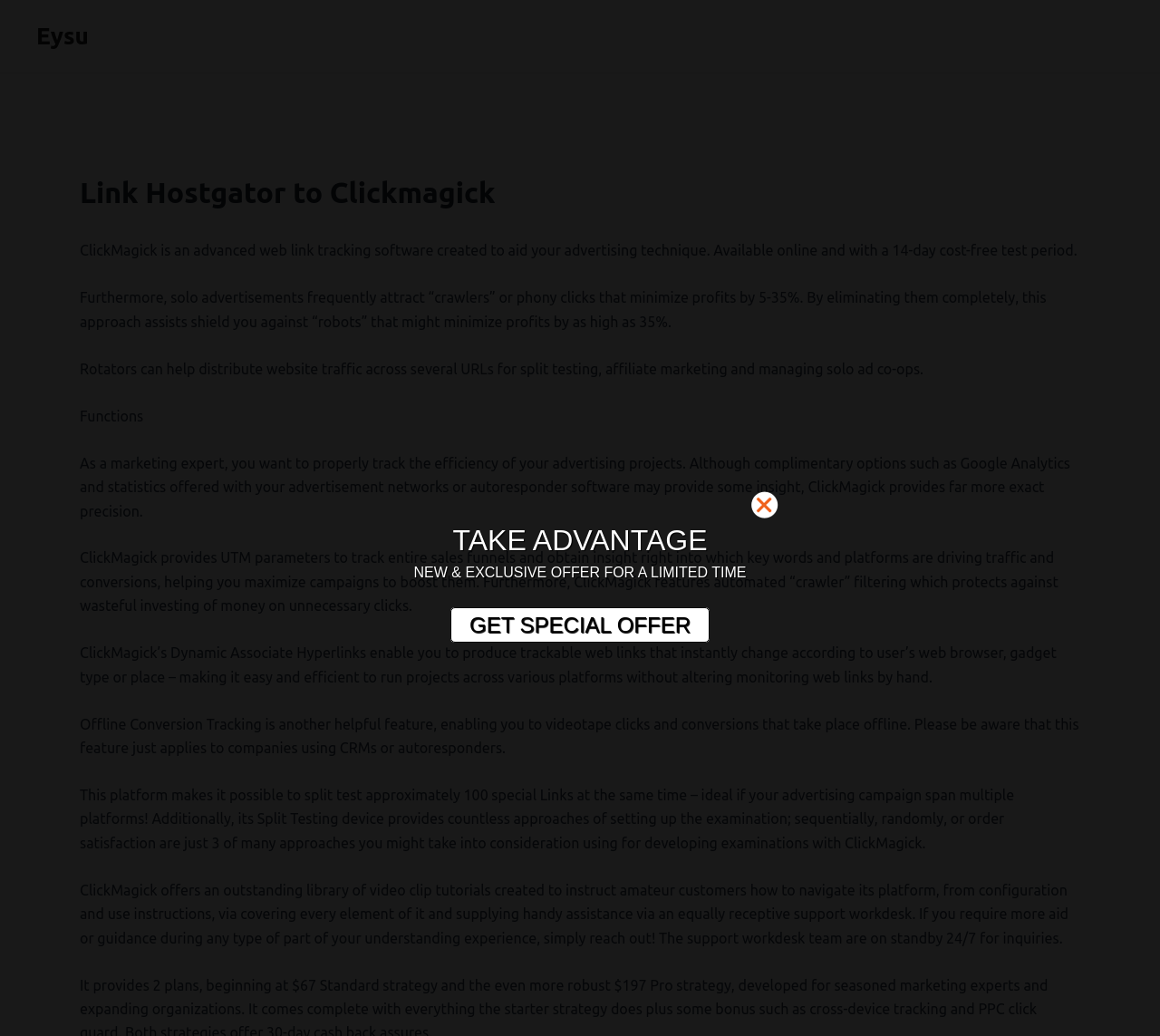Respond to the following question with a brief word or phrase:
What is the benefit of using ClickMagick's automated 'crawler' filtering?

Prevents wasteful spending on unnecessary clicks